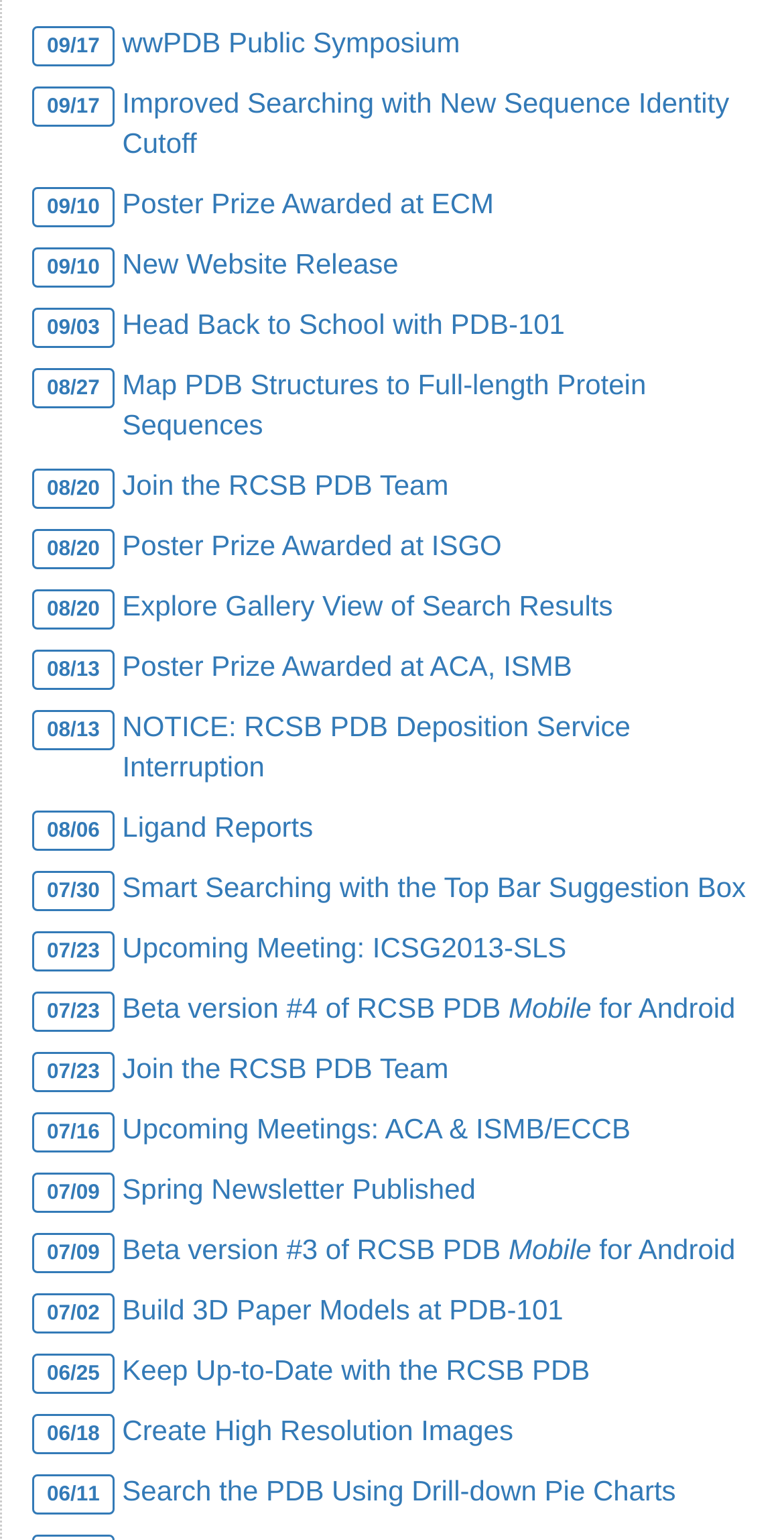Find the bounding box of the web element that fits this description: "Create High Resolution Images".

[0.156, 0.918, 0.655, 0.939]